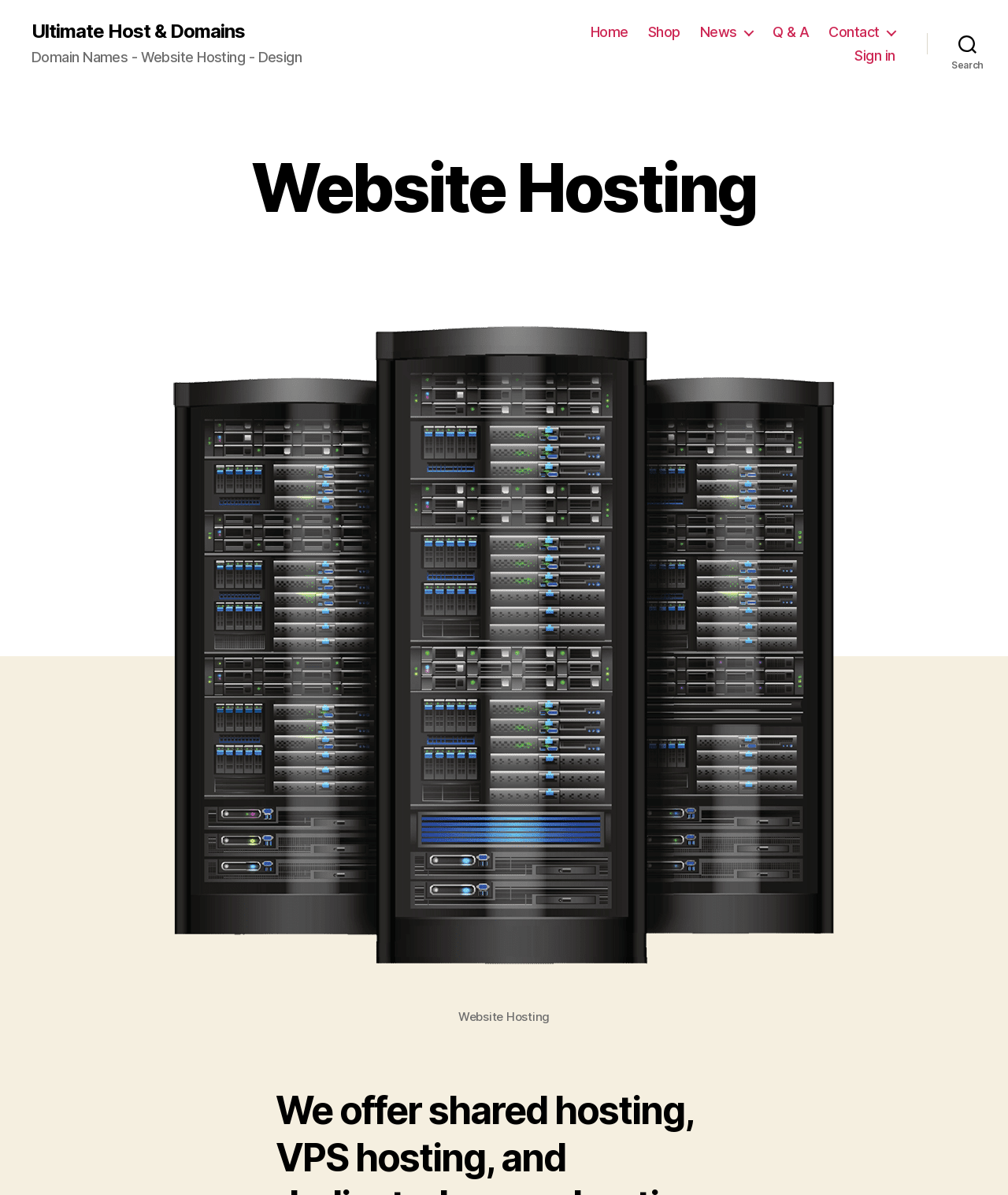What is the text above the search button?
Based on the image, provide a one-word or brief-phrase response.

Website Hosting